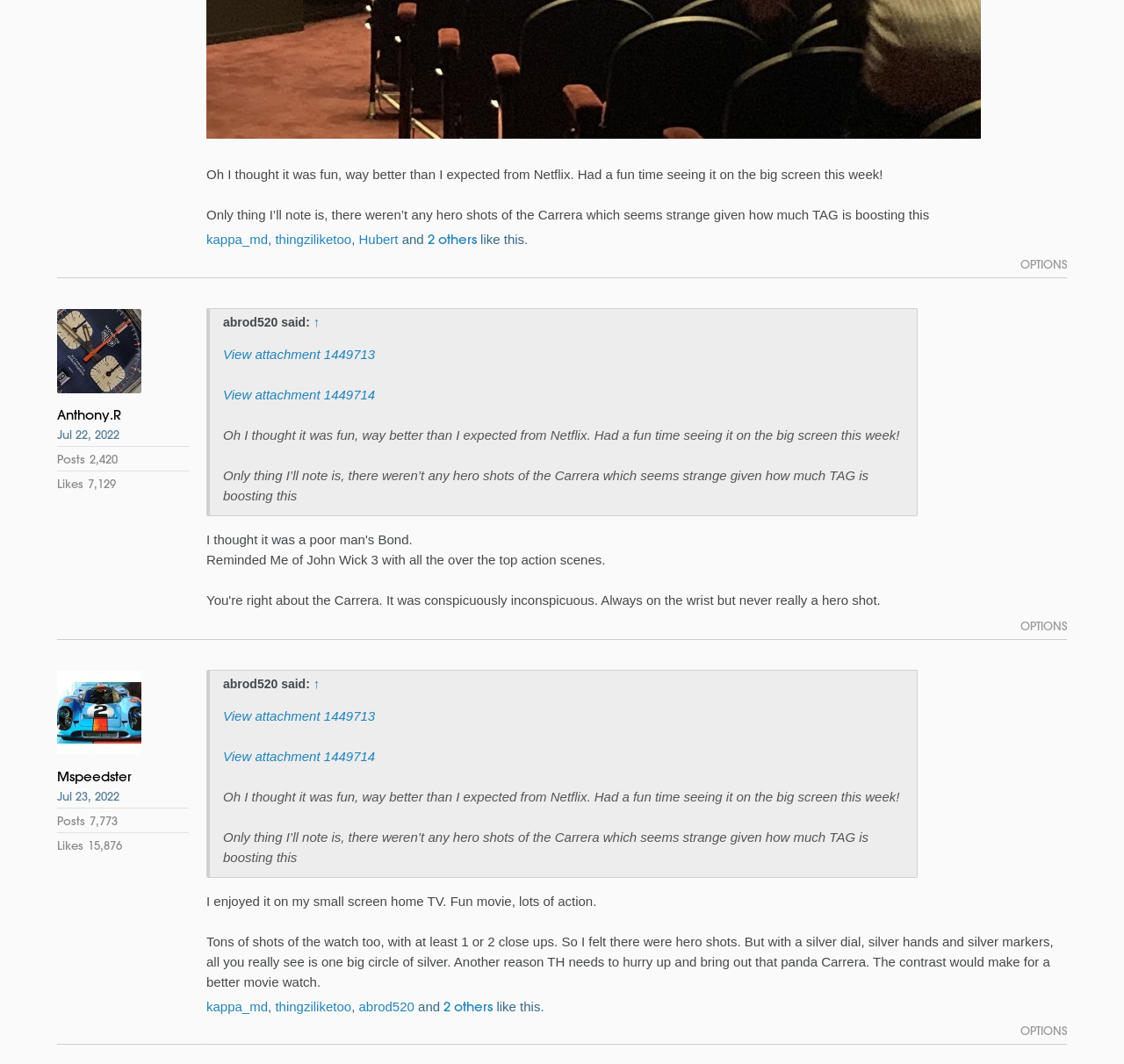Determine the bounding box for the UI element described here: "View attachment 1449714".

[0.196, 0.704, 0.336, 0.718]